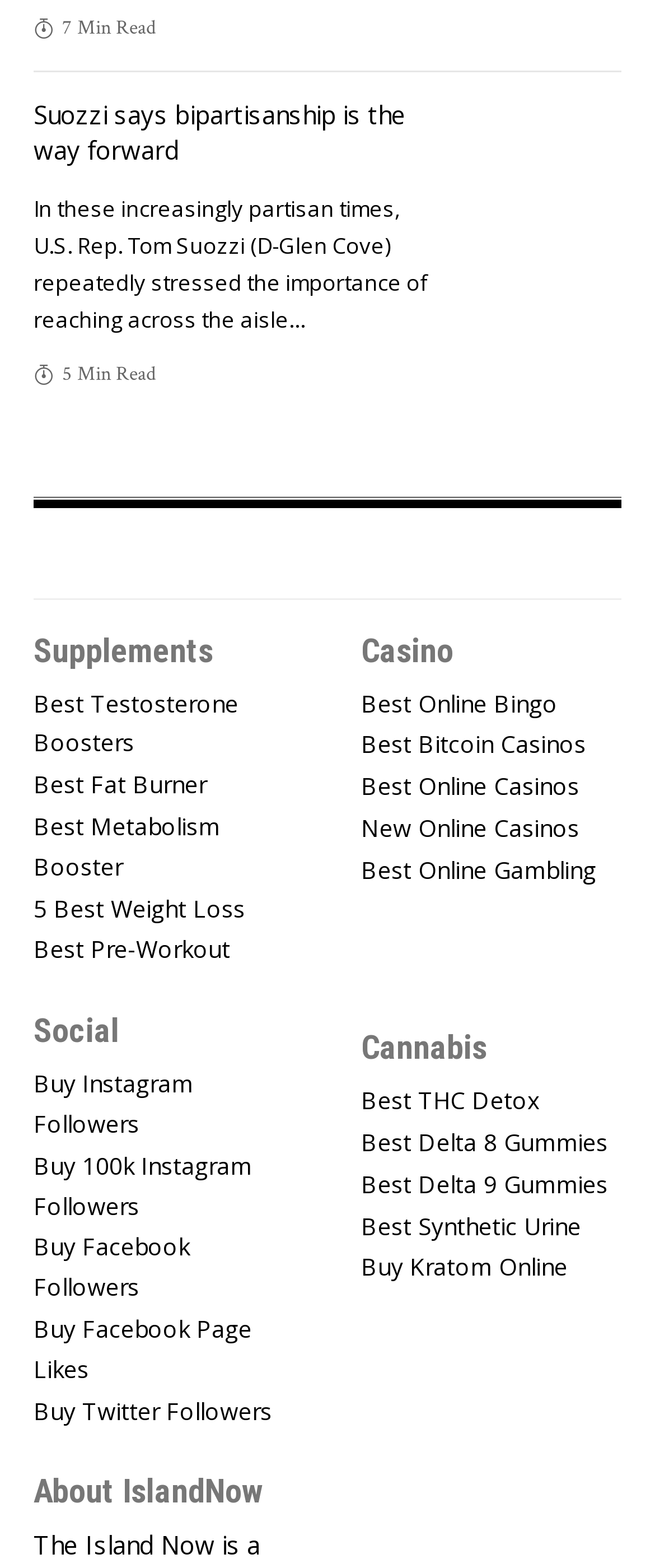What is the estimated reading time of the first article?
Please respond to the question with a detailed and well-explained answer.

I found the estimated reading time of the first article by looking at the StaticText element with the text '7 Min Read' which is located at the top of the webpage.